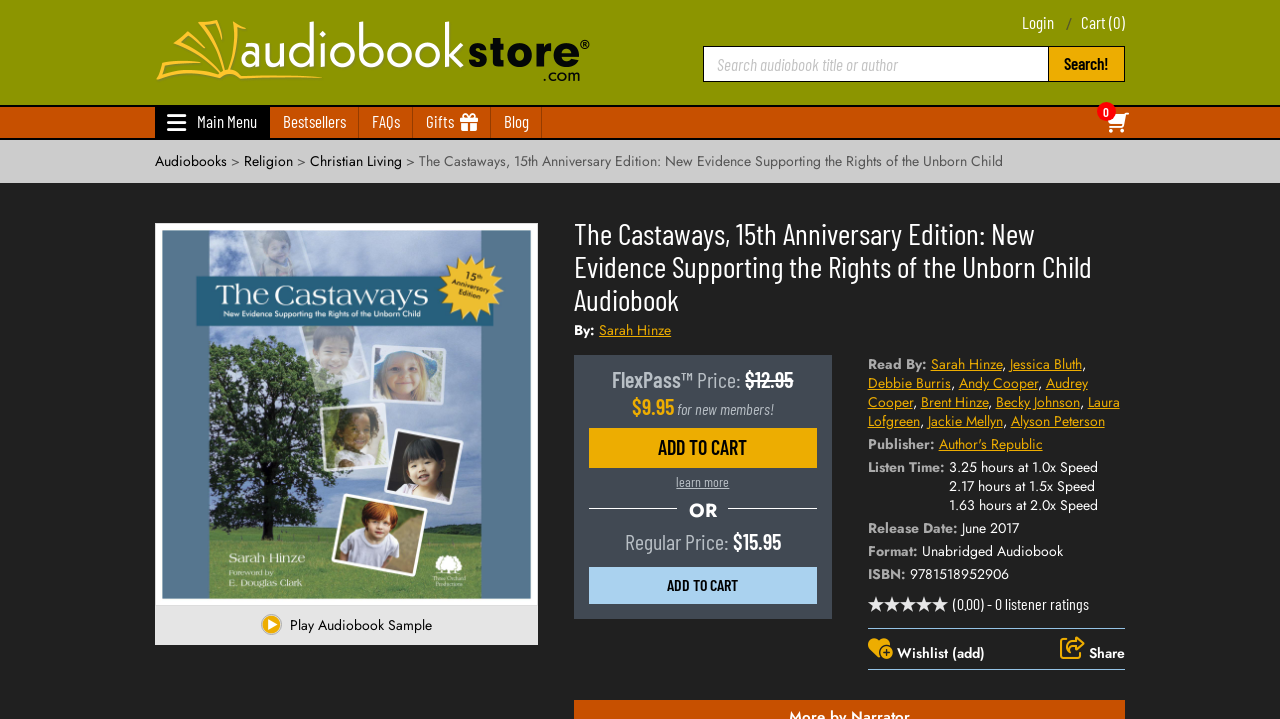Provide a short answer using a single word or phrase for the following question: 
What is the price of the audiobook for new members?

$9.95